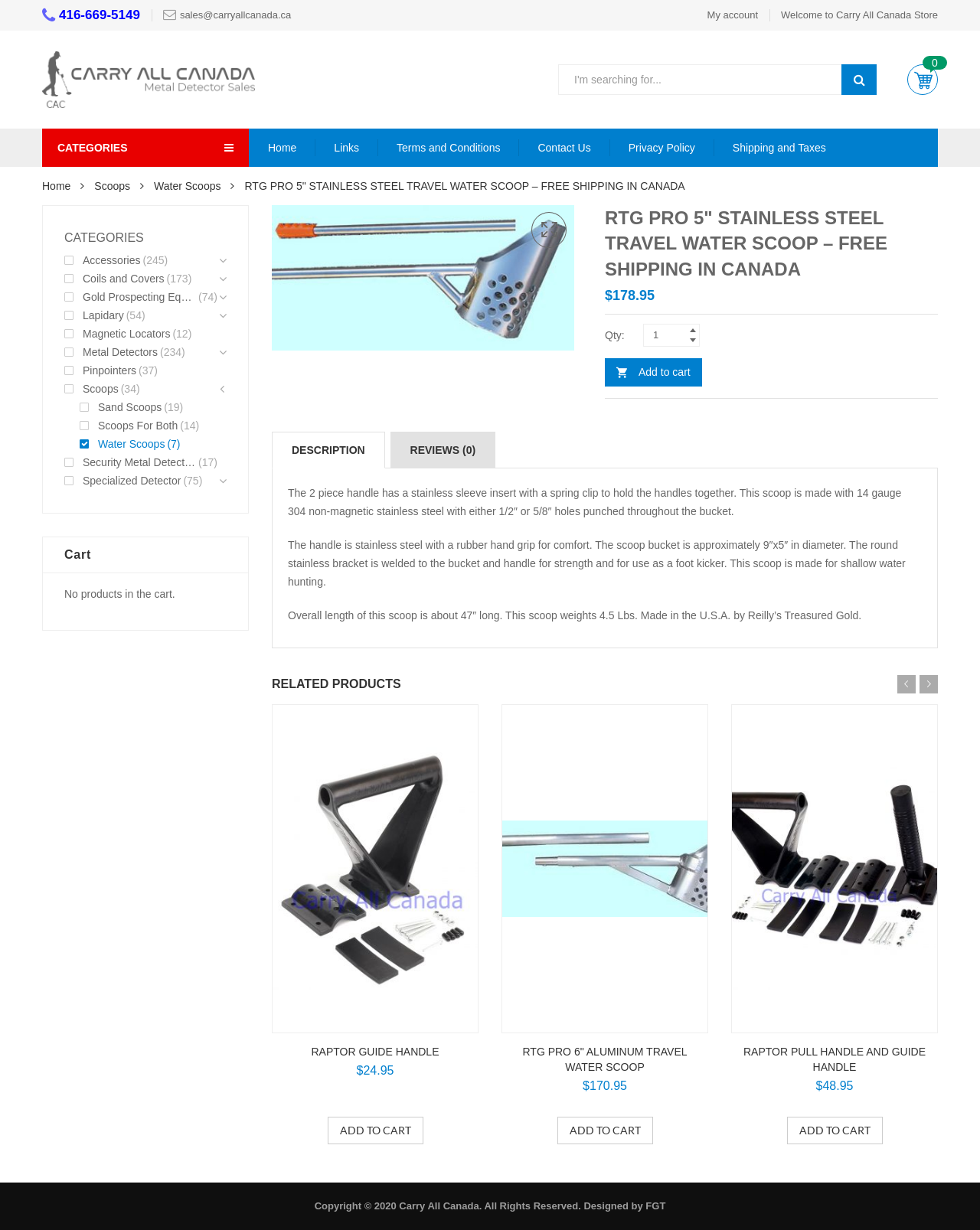Respond concisely with one word or phrase to the following query:
What is the price of the RTG PRO 5" STAINLESS STEEL TRAVEL WATER SCOOP?

$178.95